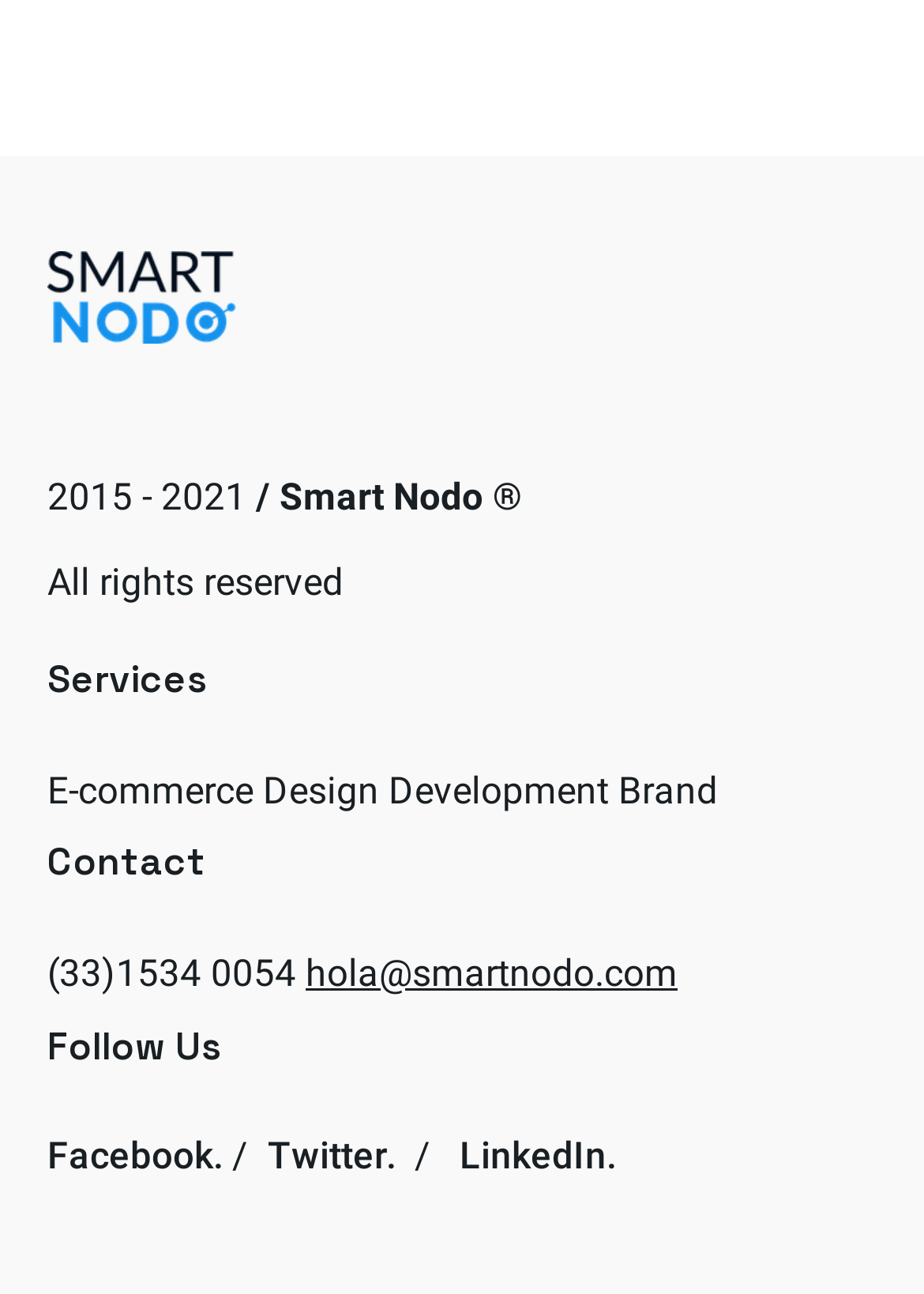Give a one-word or phrase response to the following question: What is the company name?

Smart Nodo